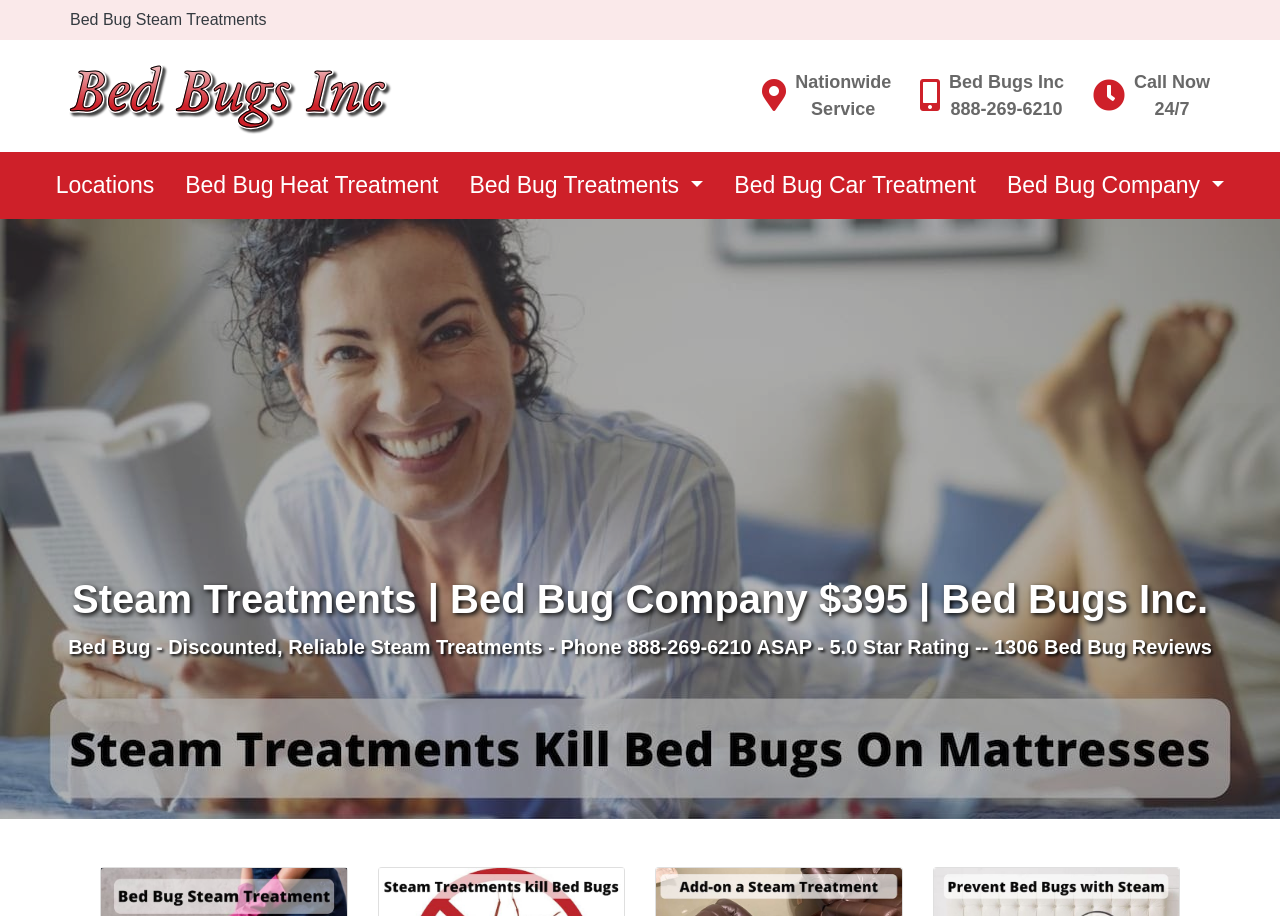Given the element description Bed Bug Treatments, predict the bounding box coordinates for the UI element in the webpage screenshot. The format should be (top-left x, top-left y, bottom-right x, bottom-right y), and the values should be between 0 and 1.

[0.36, 0.175, 0.556, 0.23]